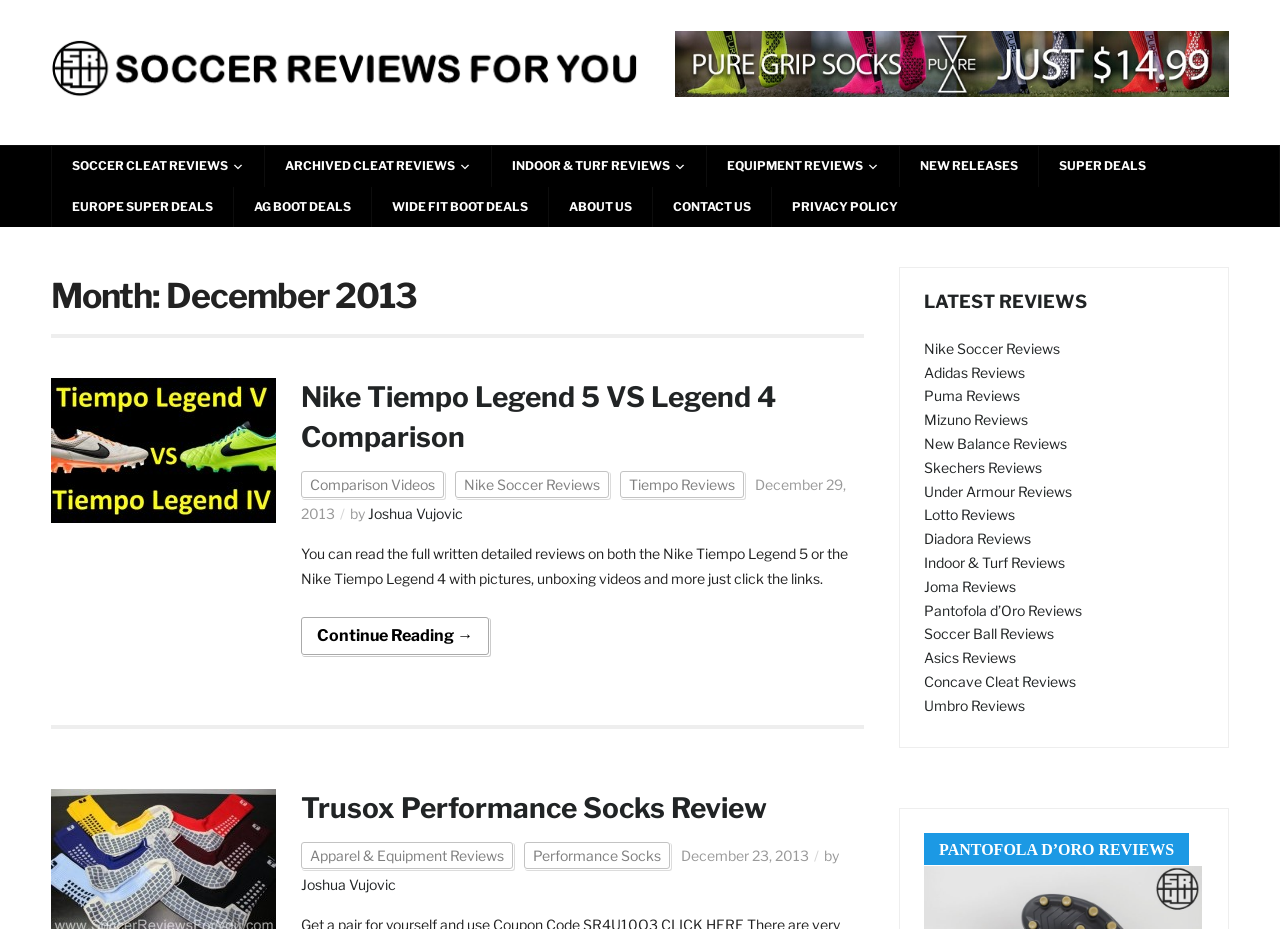Based on the image, give a detailed response to the question: What is the date of the 'Nike Tiempo Legend 5 VS Legend 4 Comparison' review?

By analyzing the webpage's content, I found the 'Nike Tiempo Legend 5 VS Legend 4 Comparison' review, which is accompanied by a timestamp indicating it was published on December 29, 2013.